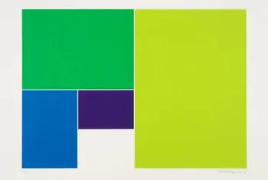What is the shape of the deep blue geometric form?
Based on the visual content, answer with a single word or a brief phrase.

Square